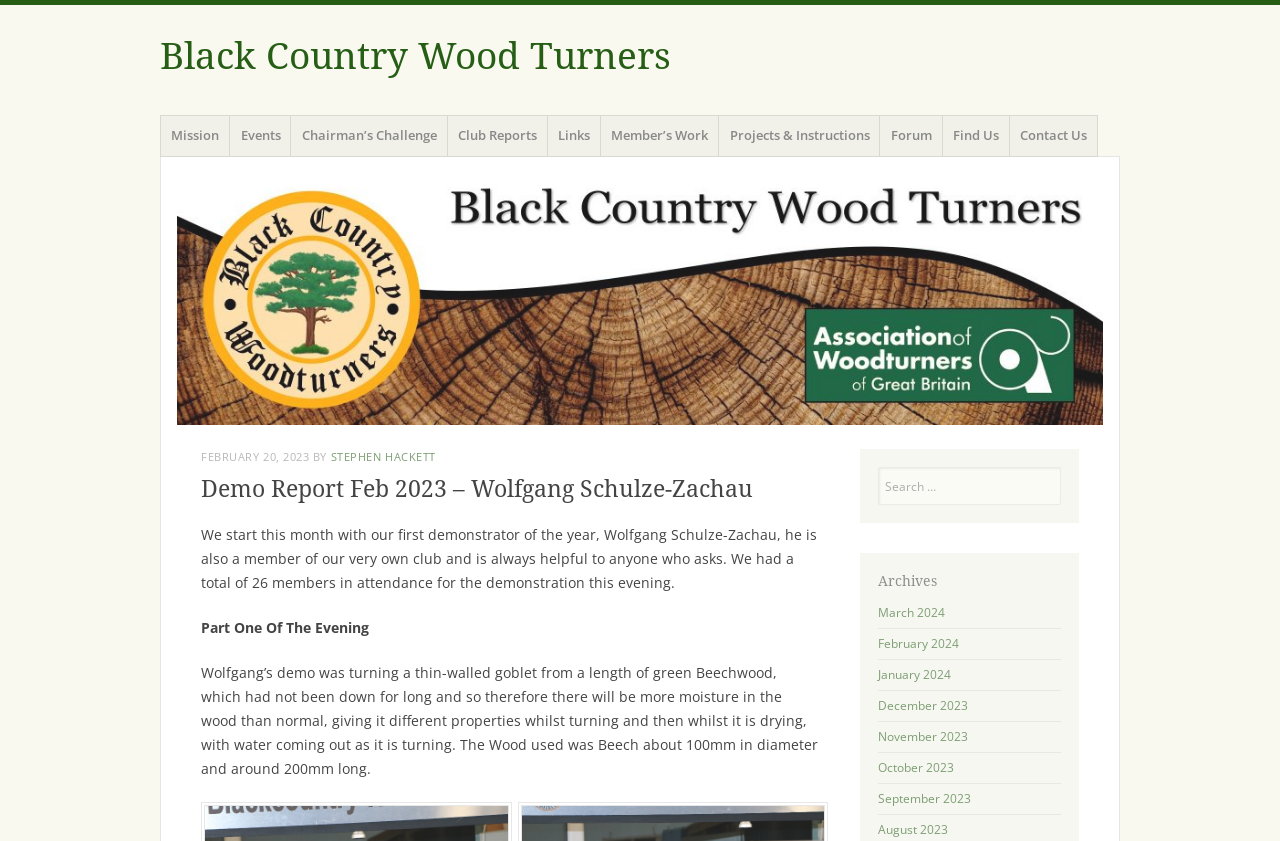Locate the bounding box for the described UI element: "real estate investors". Ensure the coordinates are four float numbers between 0 and 1, formatted as [left, top, right, bottom].

None